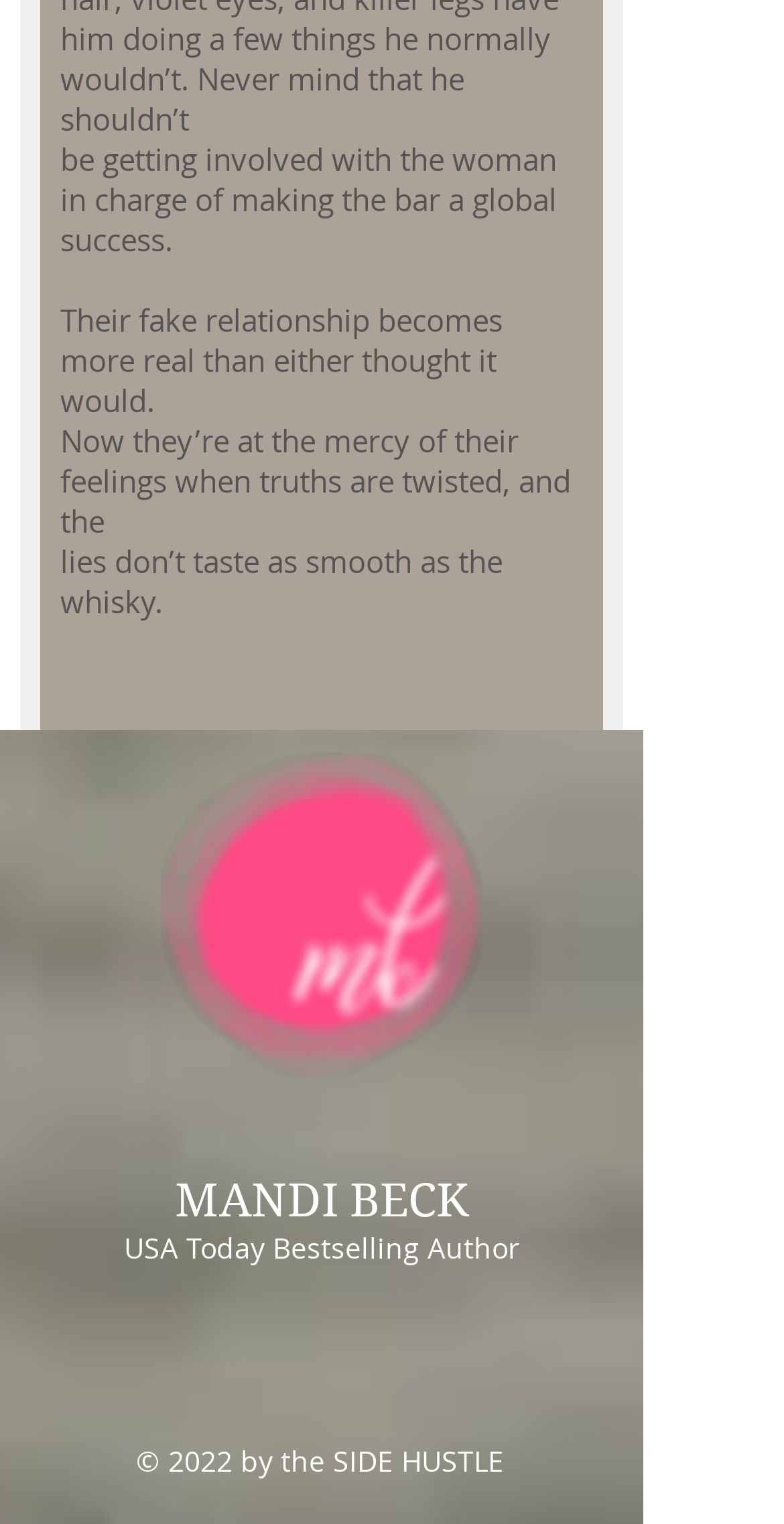What is the name of the bar?
Look at the image and respond to the question as thoroughly as possible.

The name of the bar is mentioned in the list element with the text 'Social Bar' located at the middle of the page.